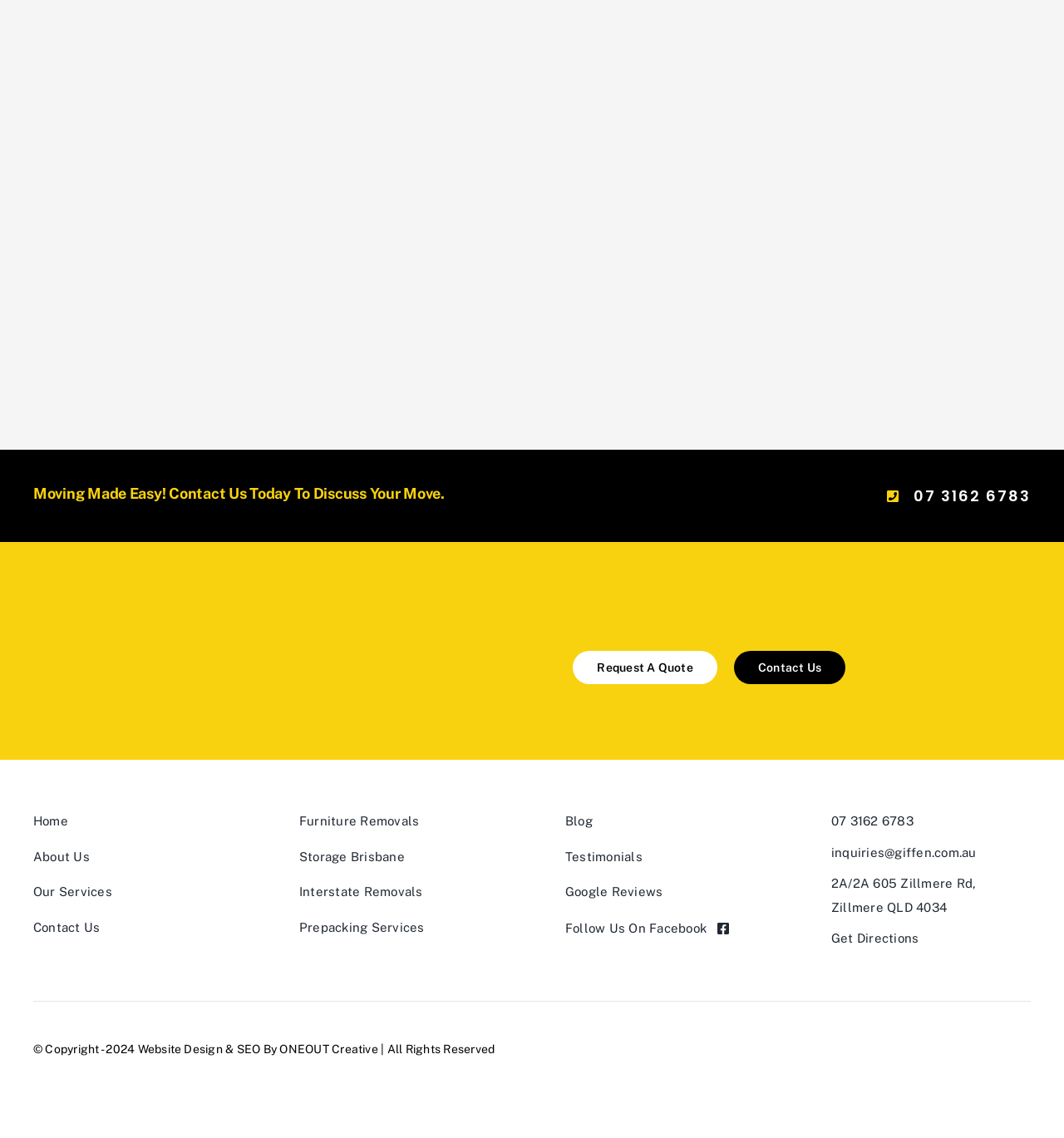Specify the bounding box coordinates (top-left x, top-left y, bottom-right x, bottom-right y) of the UI element in the screenshot that matches this description: Follow Us On Facebook

[0.531, 0.805, 0.719, 0.827]